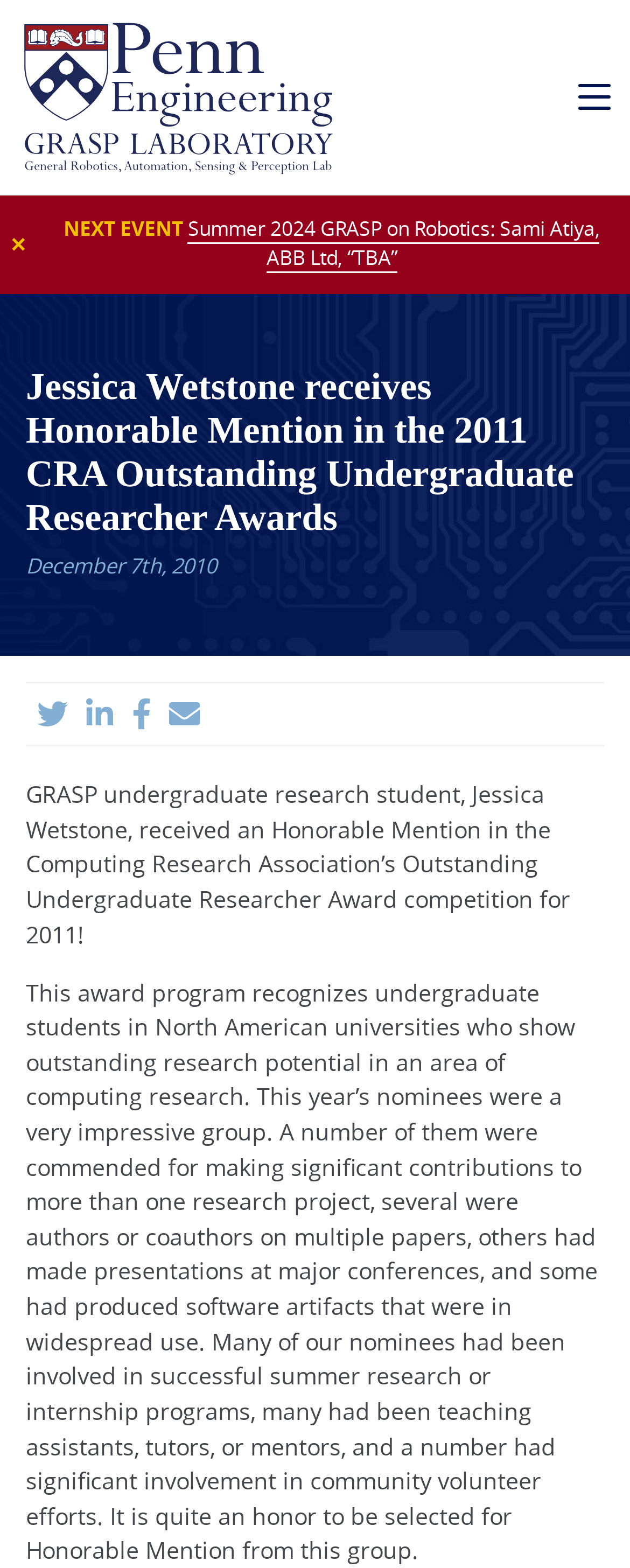Locate and generate the text content of the webpage's heading.

Jessica Wetstone receives Honorable Mention in the 2011 CRA Outstanding Undergraduate Researcher Awards